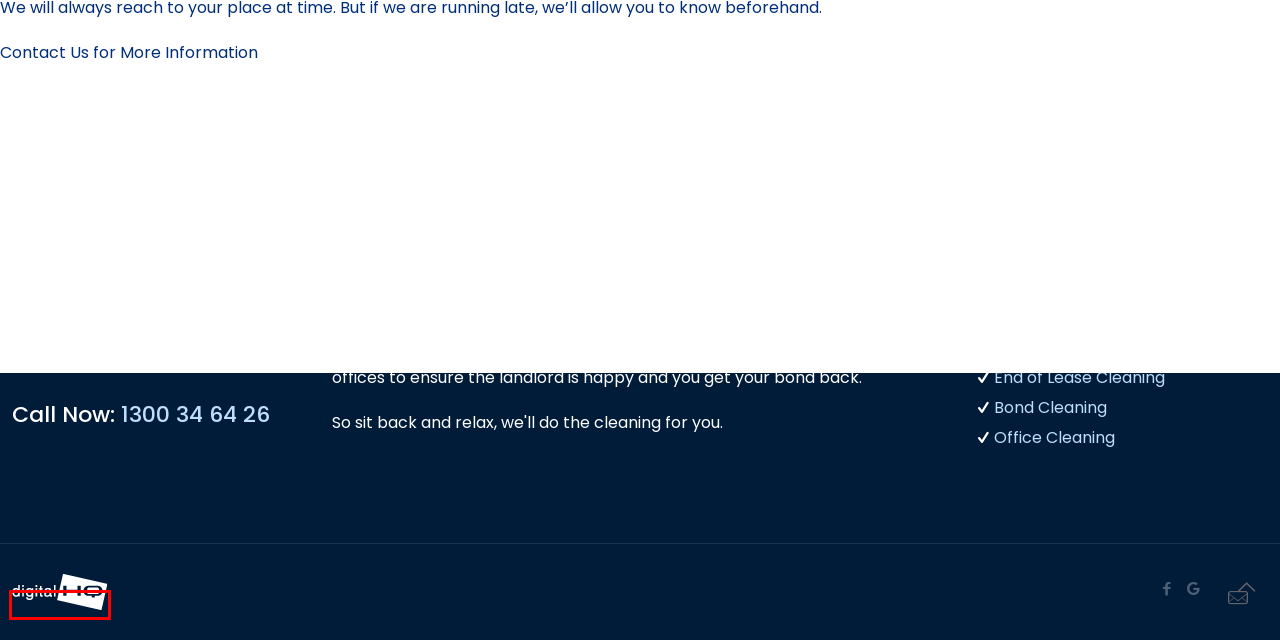A screenshot of a webpage is given with a red bounding box around a UI element. Choose the description that best matches the new webpage shown after clicking the element within the red bounding box. Here are the candidates:
A. Contact Alliance Cleaning Services, Perth Western Australia
B. Bond Cleaning Perth WA | Get Your Bond Back | Alliance Cleaning
C. Office Cleaning Services Perth WA | Uniformed, Trusted Cleaners
D. About Us - Alliance Cleaning Services, Perth Western Australia
E. Vacate Cleaning Services in Perth | Alliance Cleaning Services
F. Cleaning Quote / Booking | Vacate Cleaning Services in Perth WA | Alliance Cleaning Services
G. Vacate Cleaning Services in Perth WA | Alliance Cleaning Services
H. ✅ Website Design | Affordable Websites for Small Businesses

H